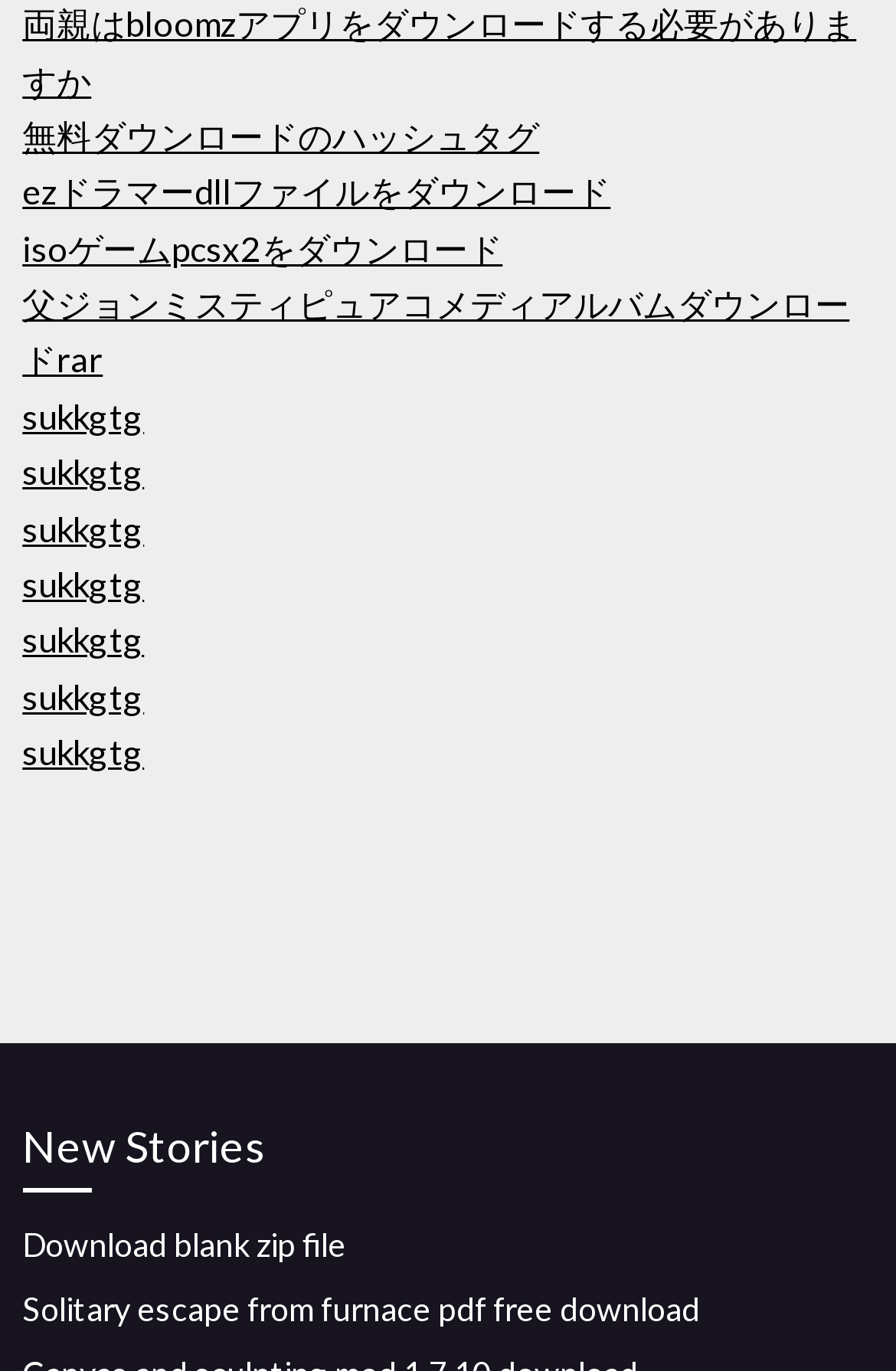Please determine the bounding box coordinates for the element that should be clicked to follow these instructions: "Download blank zip file".

[0.025, 0.894, 0.387, 0.922]